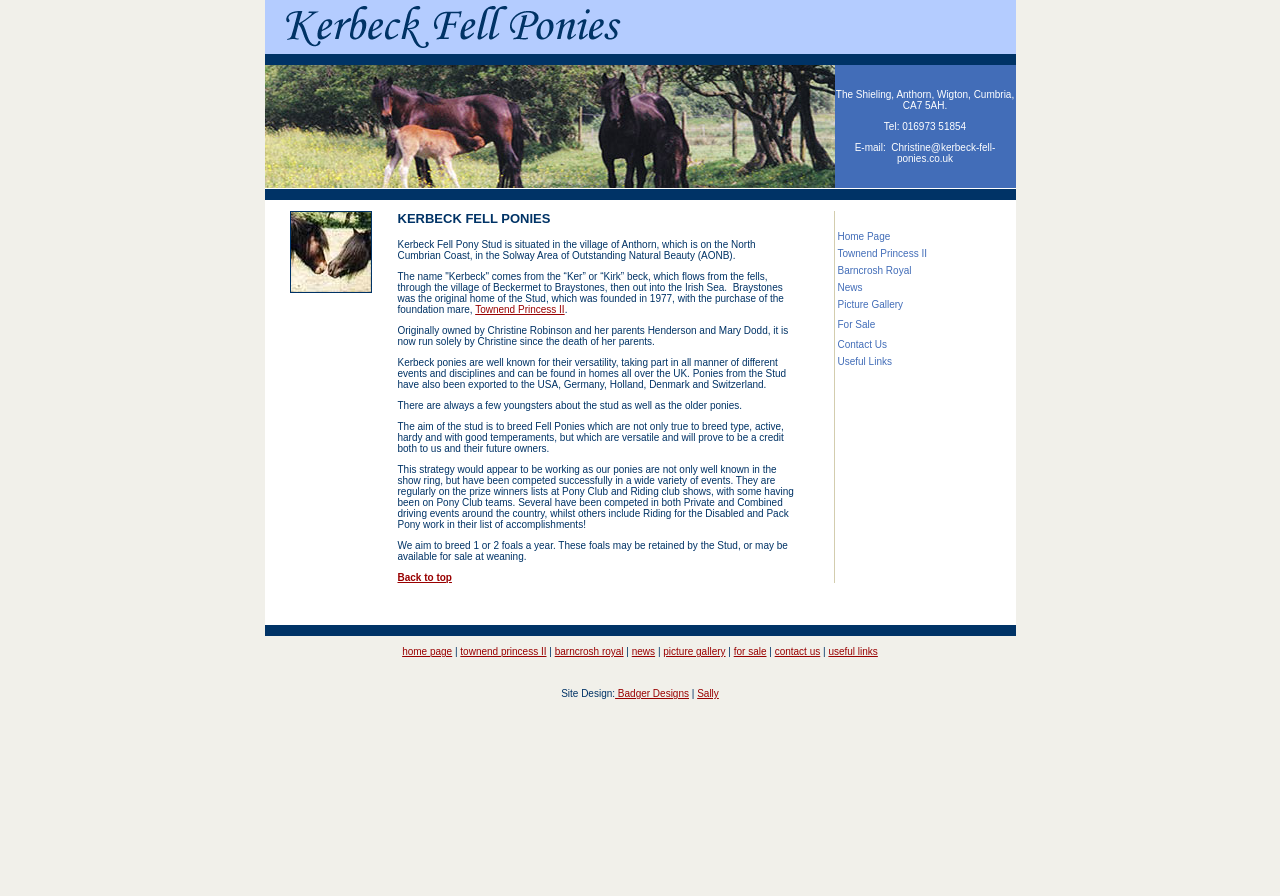Where is the Kerbeck Fell Pony Stud located?
Provide a well-explained and detailed answer to the question.

The location of the Kerbeck Fell Pony Stud can be found in the main text of the webpage, which states 'Kerbeck Fell Pony Stud is situated in the village of Anthorn, which is on the North Cumbrian Coast, in the Solway Area of Outstanding Natural Beauty (AONB).'.